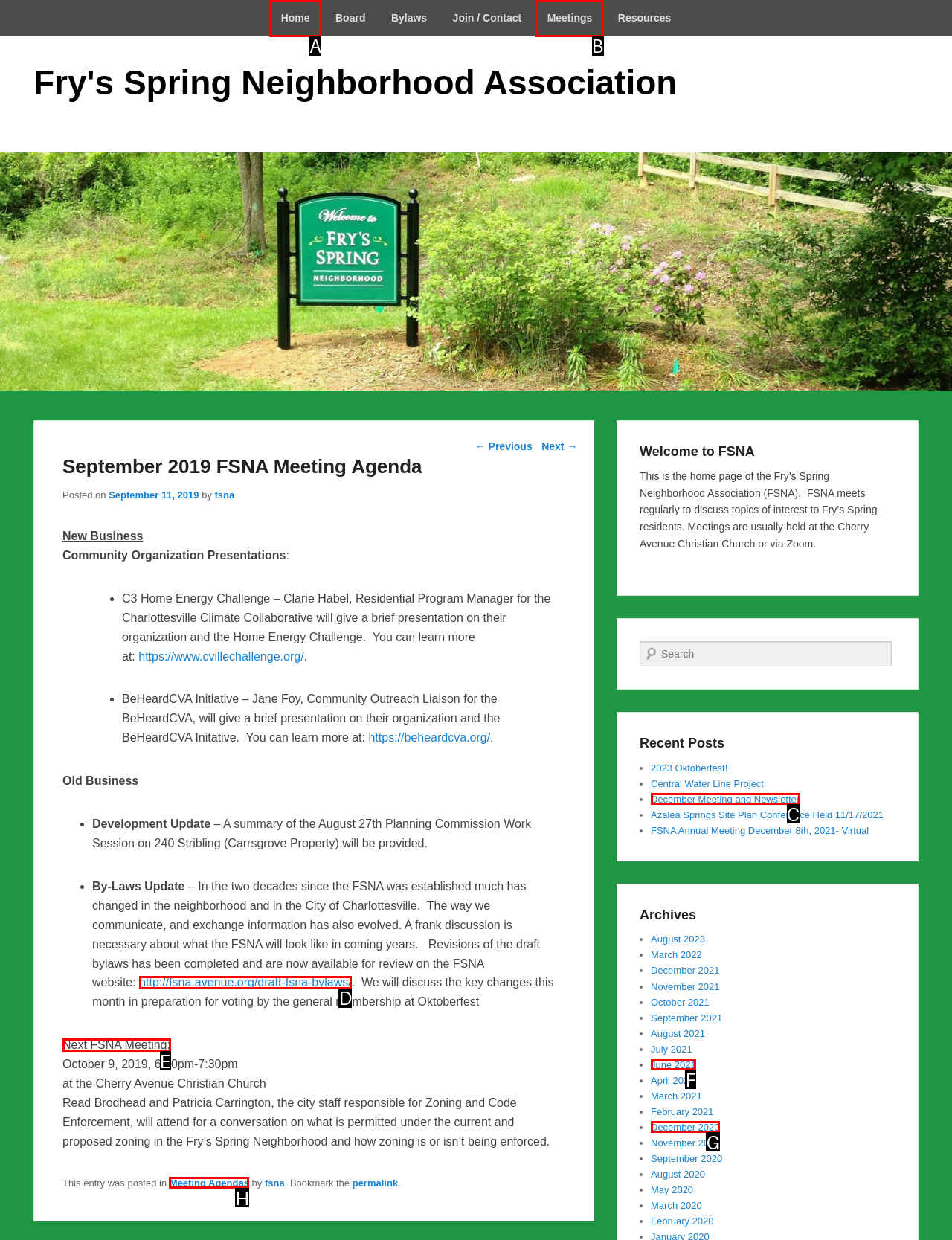Identify which lettered option completes the task: Check the 'Next FSNA Meeting' details. Provide the letter of the correct choice.

E